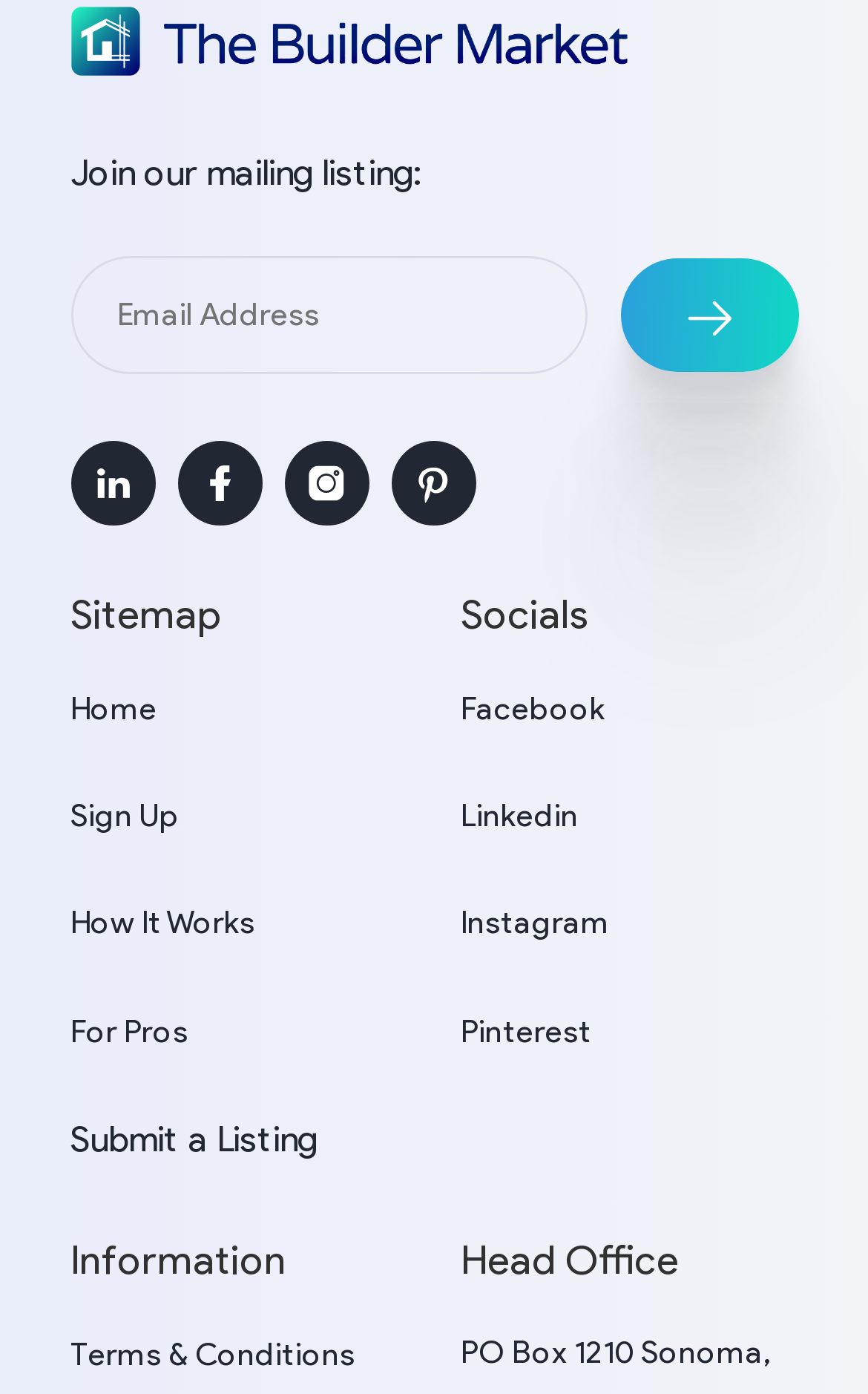Refer to the element description Terms & Conditions and identify the corresponding bounding box in the screenshot. Format the coordinates as (top-left x, top-left y, bottom-right x, bottom-right y) with values in the range of 0 to 1.

[0.081, 0.95, 0.409, 0.993]